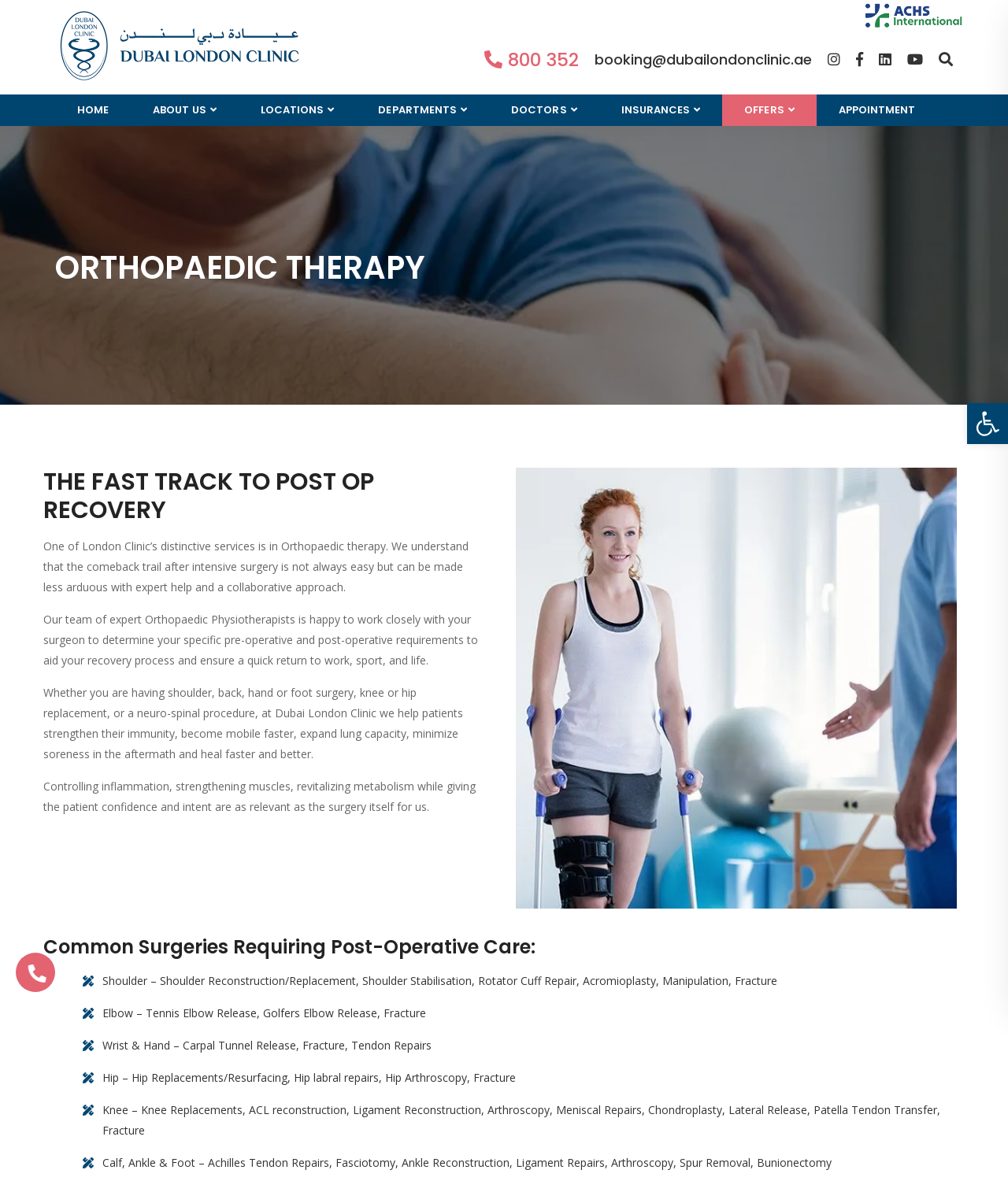Please find the bounding box coordinates of the clickable region needed to complete the following instruction: "Learn more about Orthopaedic therapy". The bounding box coordinates must consist of four float numbers between 0 and 1, i.e., [left, top, right, bottom].

[0.118, 0.207, 0.564, 0.243]